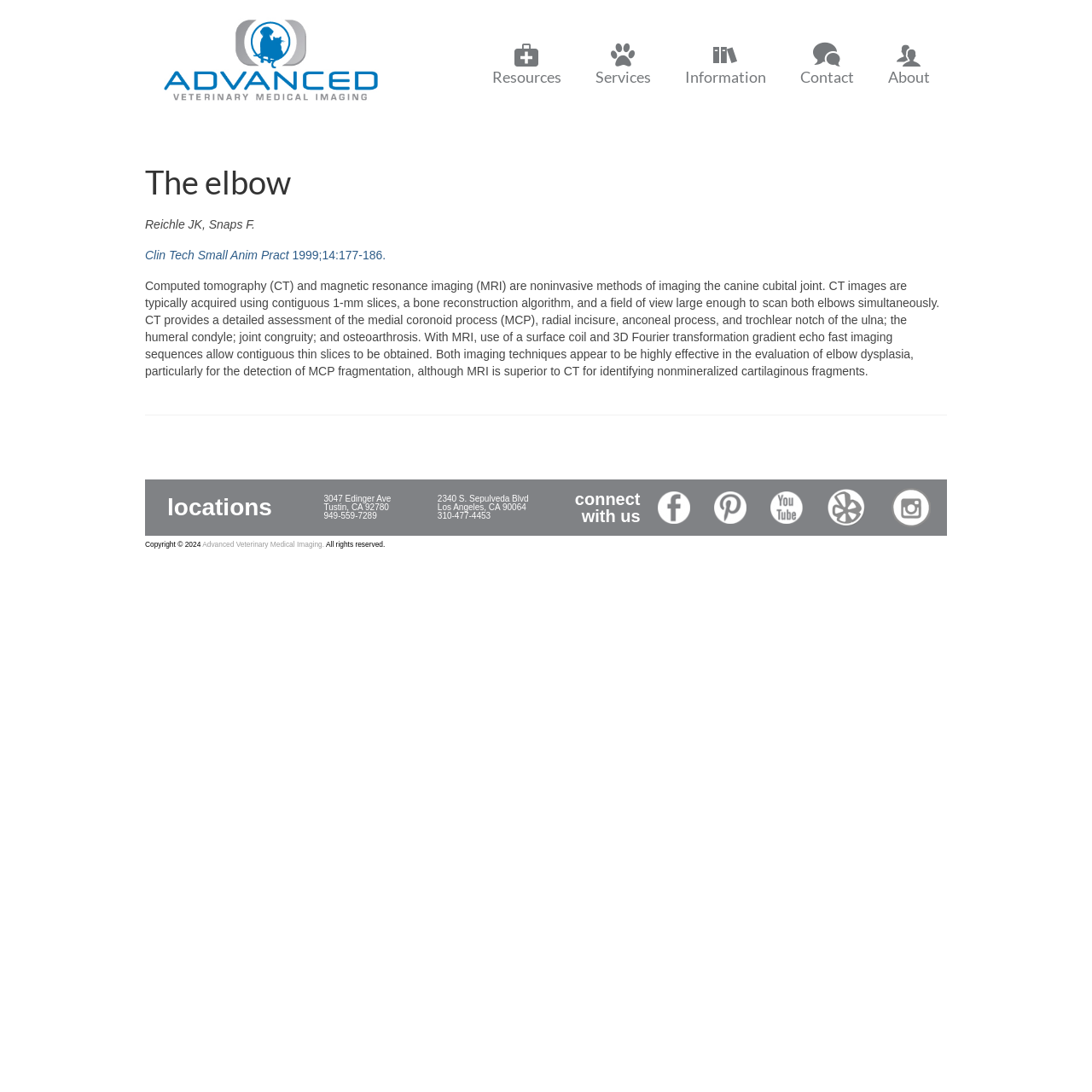Show me the bounding box coordinates of the clickable region to achieve the task as per the instruction: "View the 'Clin Tech Small Anim Pract 1999;14:177-186.' article".

[0.133, 0.227, 0.353, 0.24]